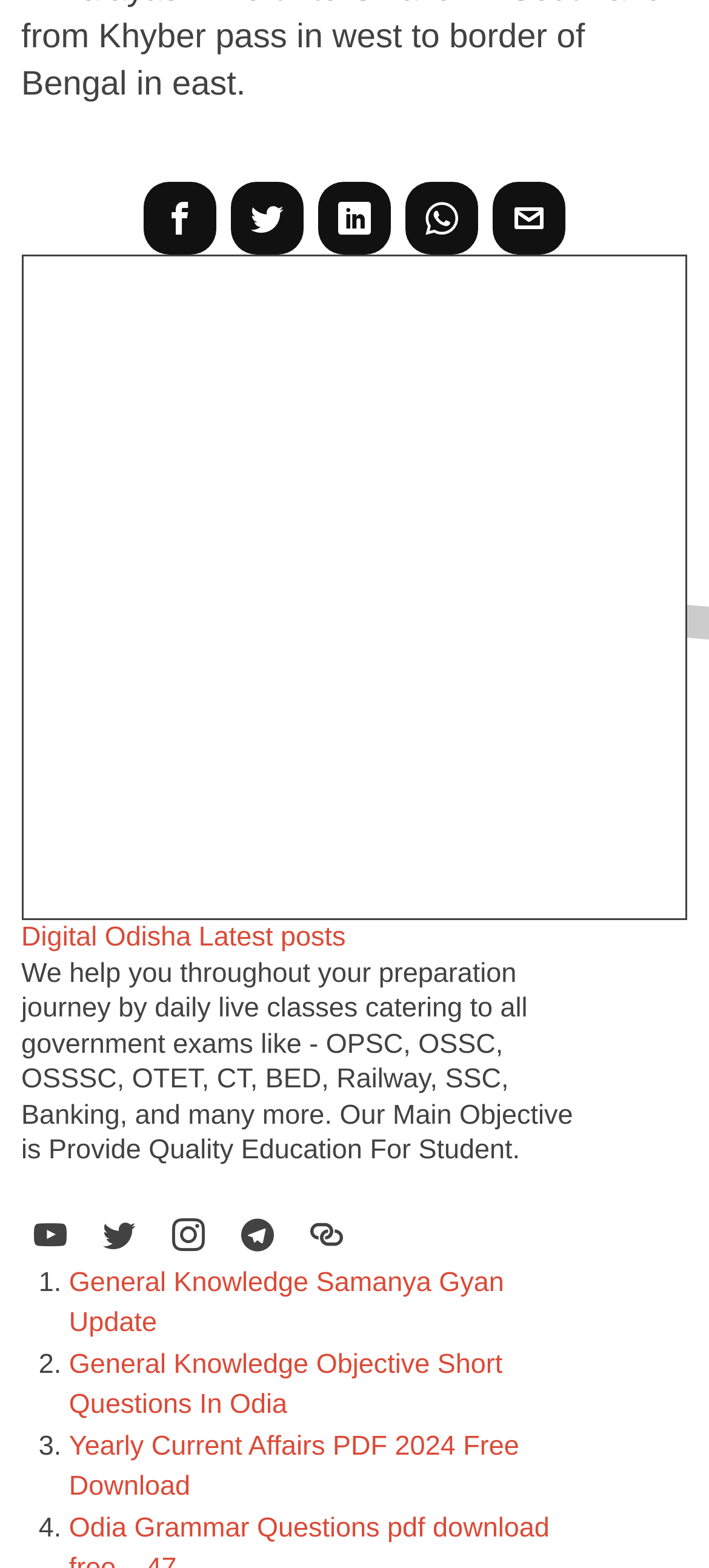Using the webpage screenshot, find the UI element described by parent_node: Digital Odisha Latest posts. Provide the bounding box coordinates in the format (top-left x, top-left y, bottom-right x, bottom-right y), ensuring all values are floating point numbers between 0 and 1.

[0.03, 0.364, 0.97, 0.384]